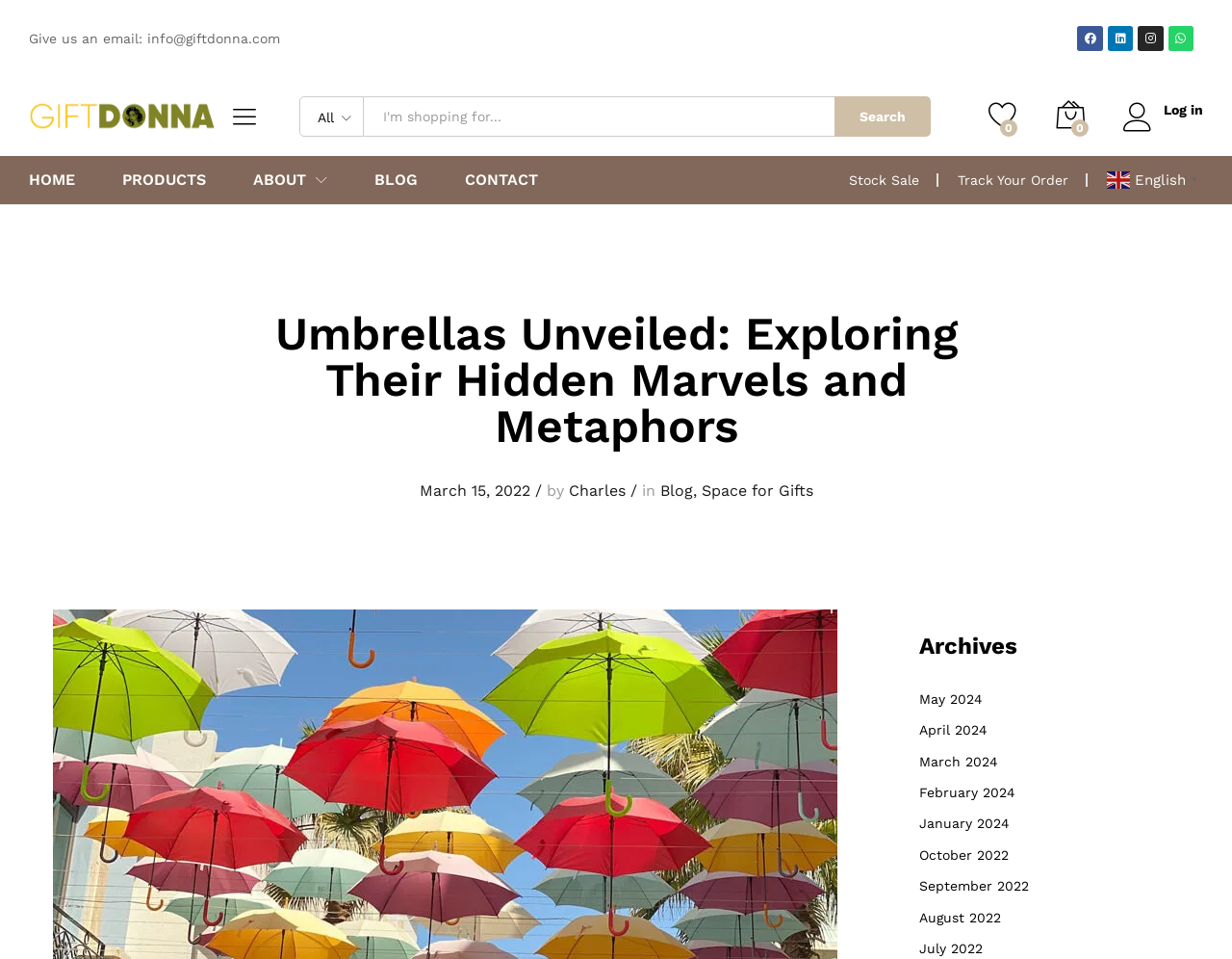What is the name of the website?
Analyze the screenshot and provide a detailed answer to the question.

I found the name of the website by looking at the link 'Giftdonna' and the corresponding image 'Giftdonna' next to it, which suggests that the name of the website is 'Giftdonna'.